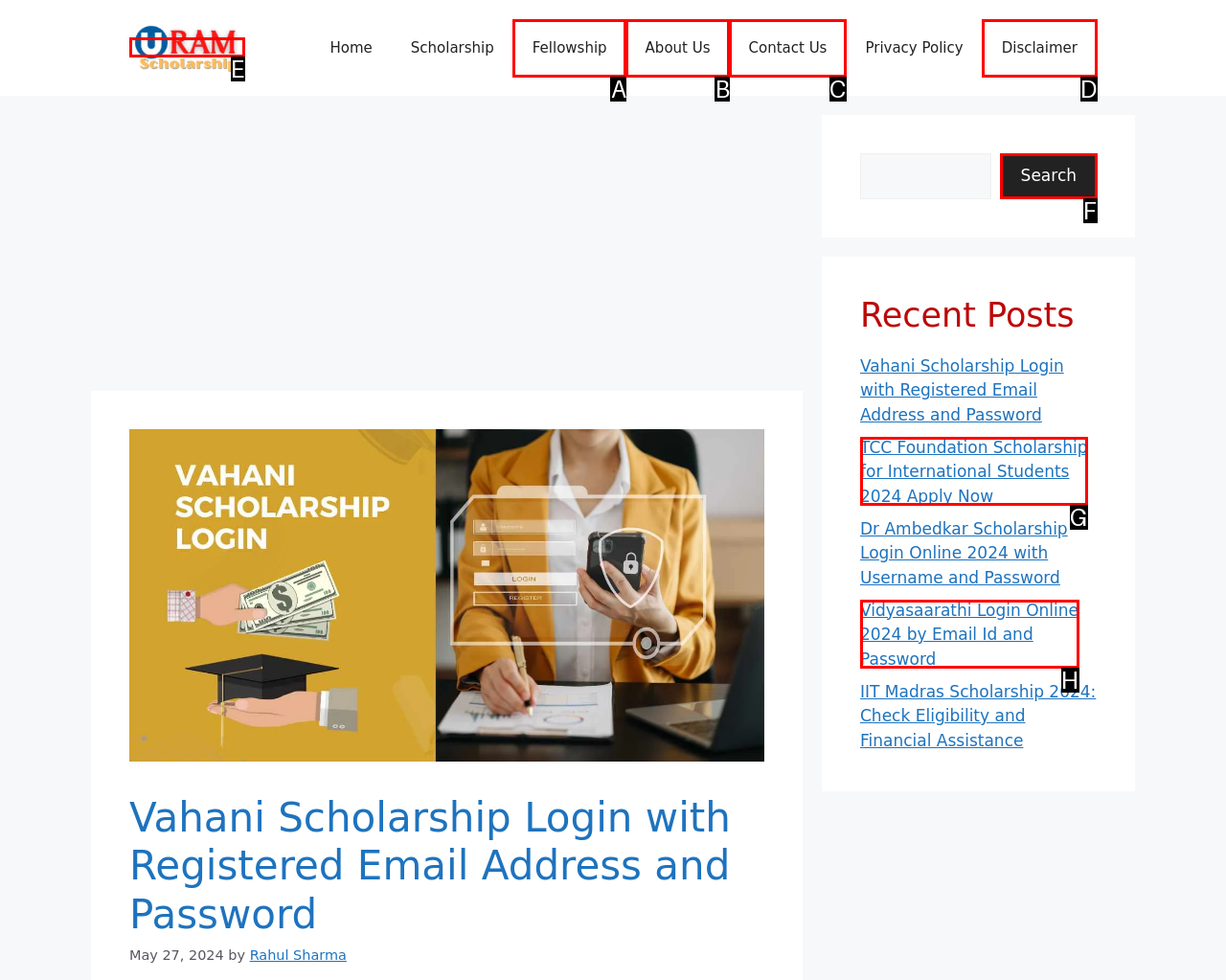Given the element description: Contact Us
Pick the letter of the correct option from the list.

C